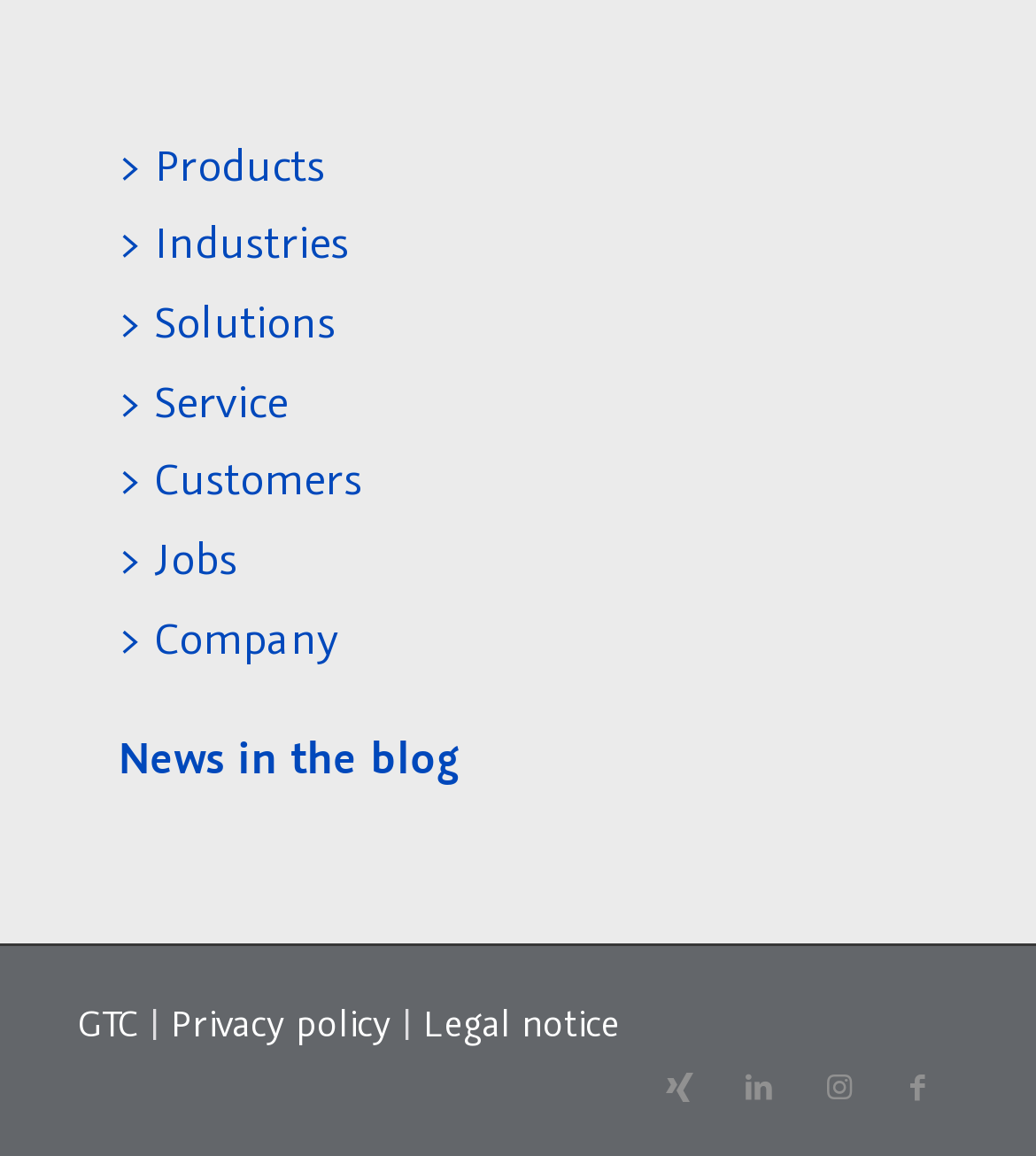Indicate the bounding box coordinates of the element that needs to be clicked to satisfy the following instruction: "Visit LinkedIn page". The coordinates should be four float numbers between 0 and 1, i.e., [left, top, right, bottom].

[0.694, 0.909, 0.771, 0.978]